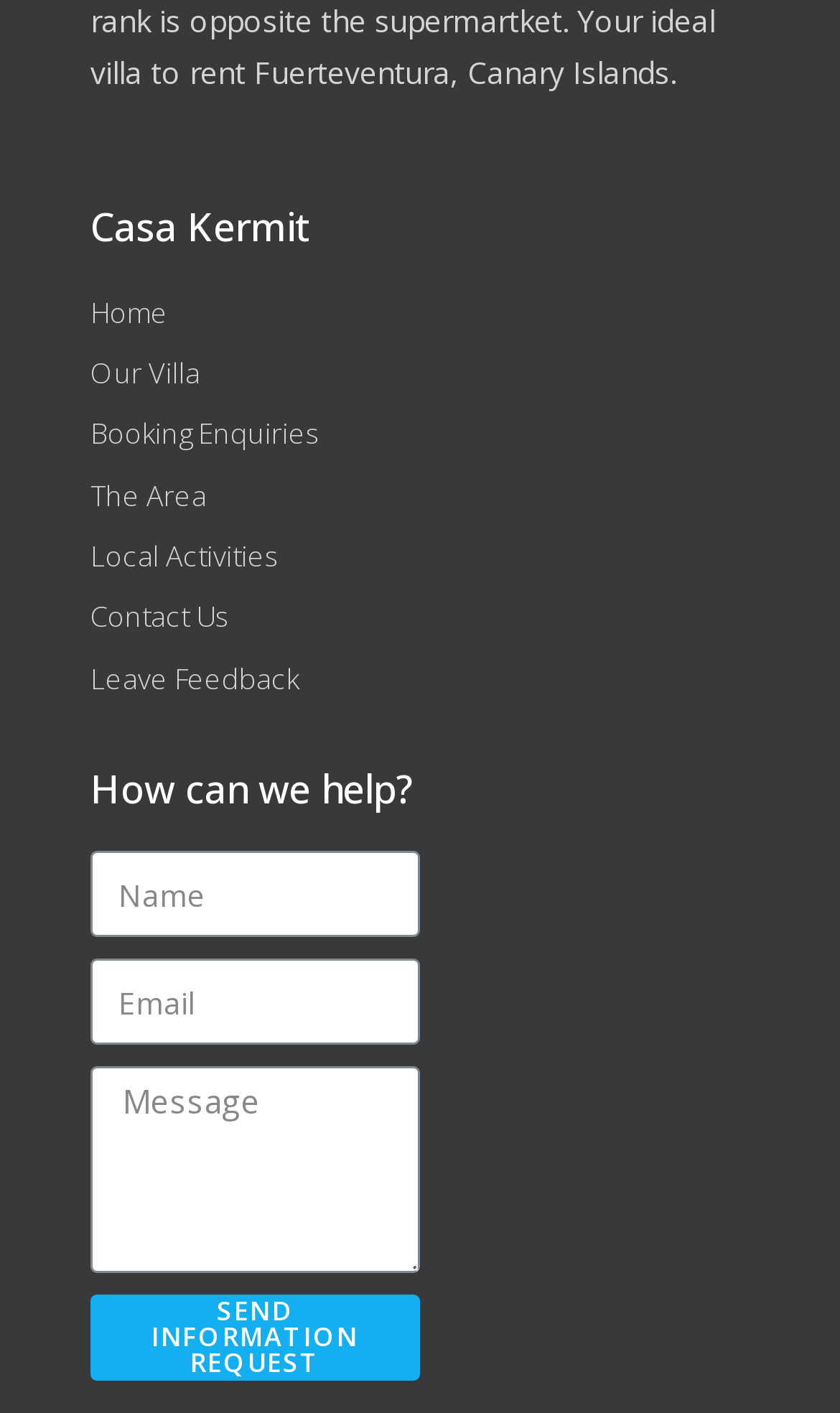Extract the bounding box coordinates for the UI element described by the text: "Send information request". The coordinates should be in the form of [left, top, right, bottom] with values between 0 and 1.

[0.108, 0.917, 0.5, 0.978]